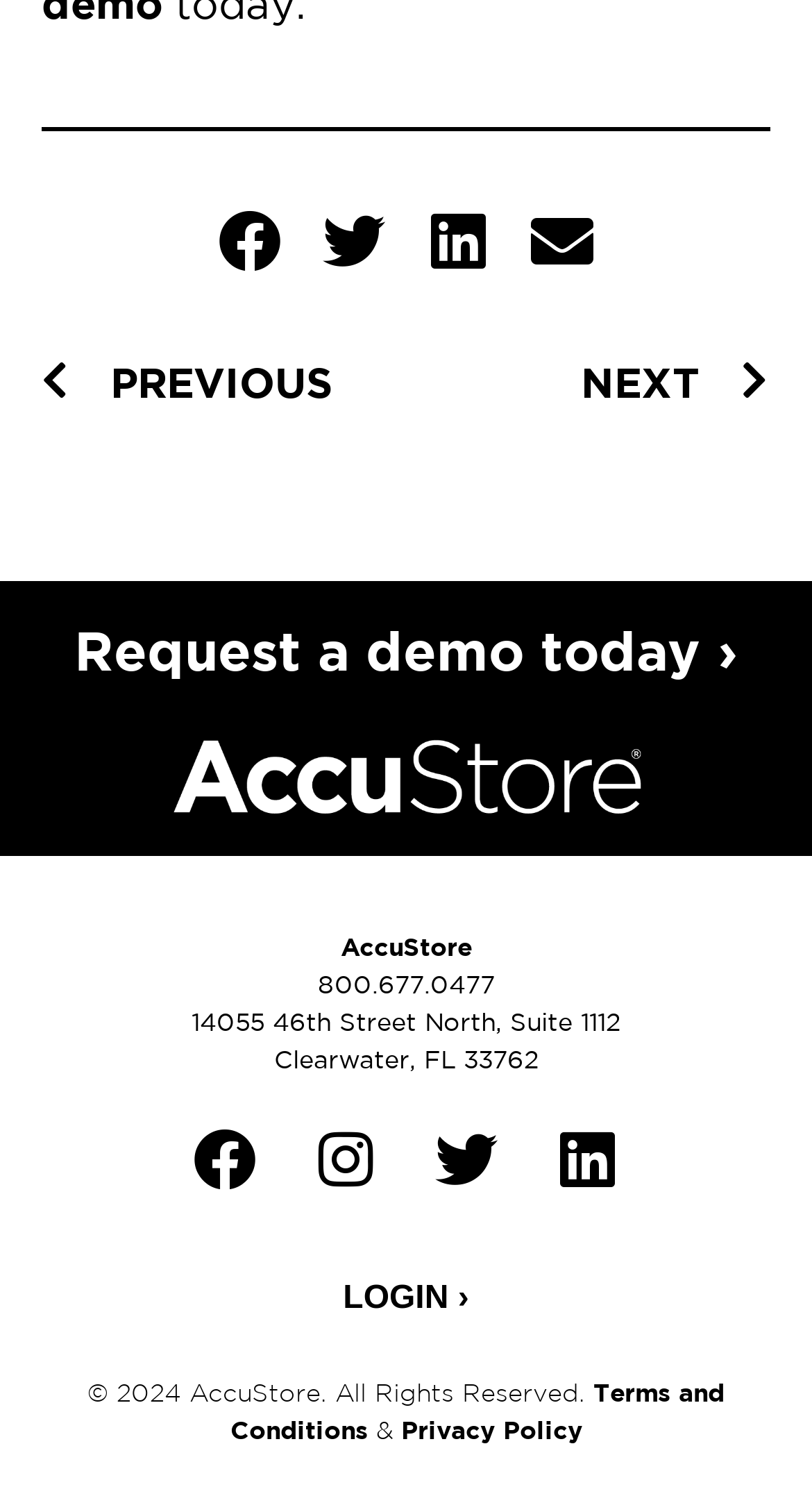How many social media links are on the webpage?
Craft a detailed and extensive response to the question.

I counted the number of social media links by looking at the link elements on the webpage. I found links to Facebook, Instagram, Twitter, and LinkedIn, which are located at the coordinates [0.238, 0.747, 0.315, 0.788], [0.387, 0.747, 0.464, 0.788], [0.536, 0.747, 0.613, 0.788], and [0.685, 0.747, 0.762, 0.788] respectively.